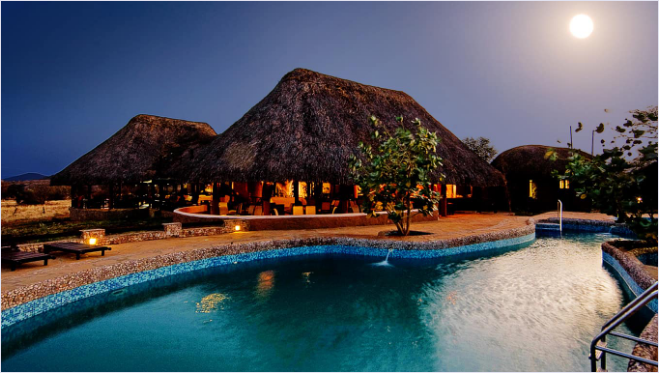Based on the image, provide a detailed and complete answer to the question: 
What type of roofs does the lodge feature?

The architectural design of the lodge is inspired by traditional African styles, and as a result, it features thatched roofs that blend harmoniously with the surrounding environment.